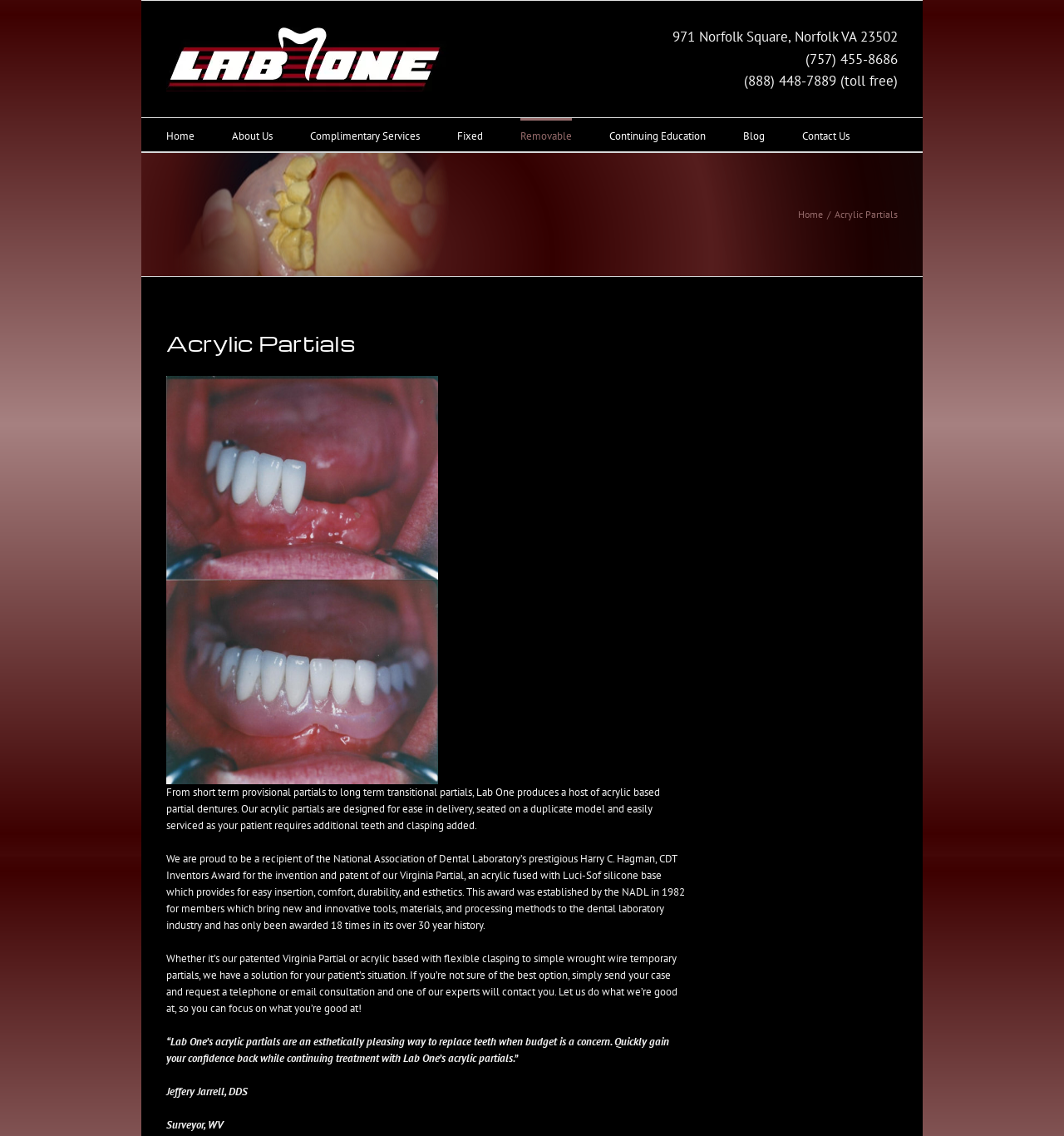What is the address of Lab One Dental?
Please provide a single word or phrase as your answer based on the image.

971 Norfolk Square, Norfolk VA 23502